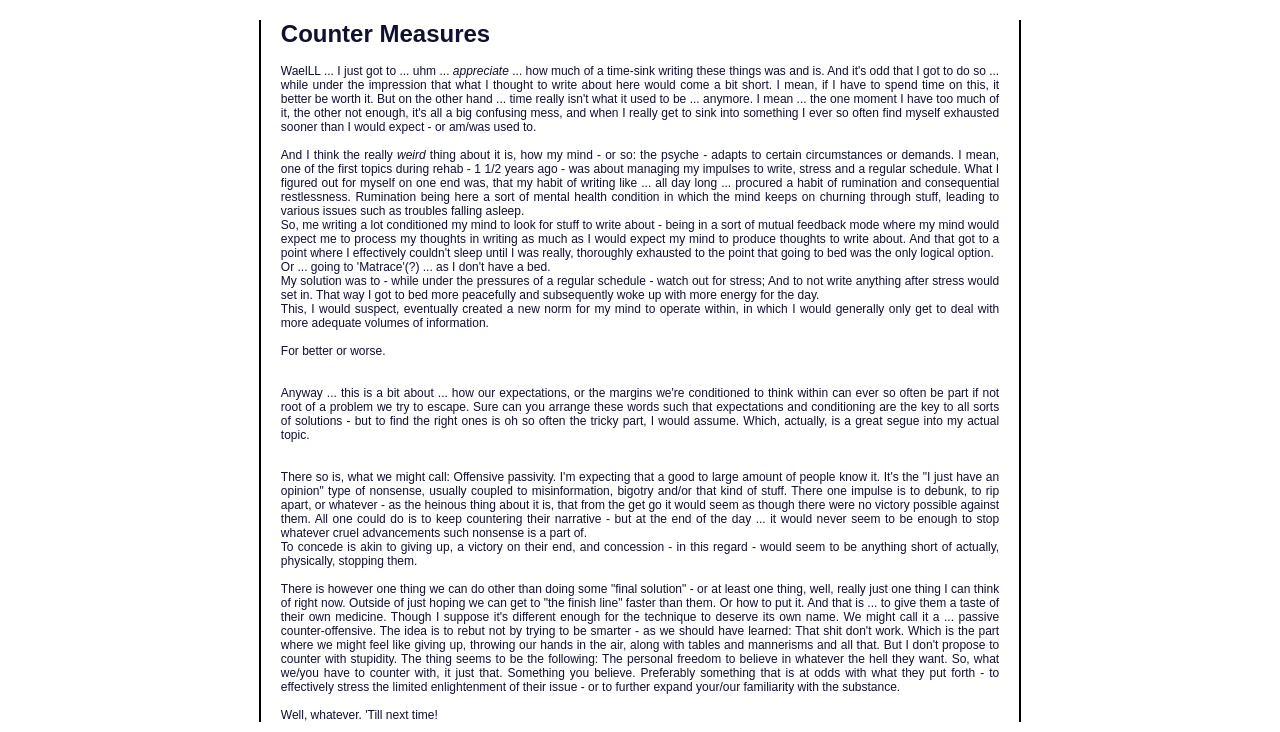Answer the question below with a single word or a brief phrase: 
What is the topic discussed in the heading?

Counter Measures